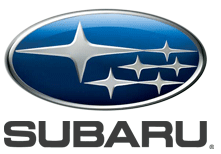How many stars are on the Subaru logo?
Give a comprehensive and detailed explanation for the question.

According to the caption, the Subaru logo is characterized by its five stars, which symbolize the brand's commitment to quality and performance.